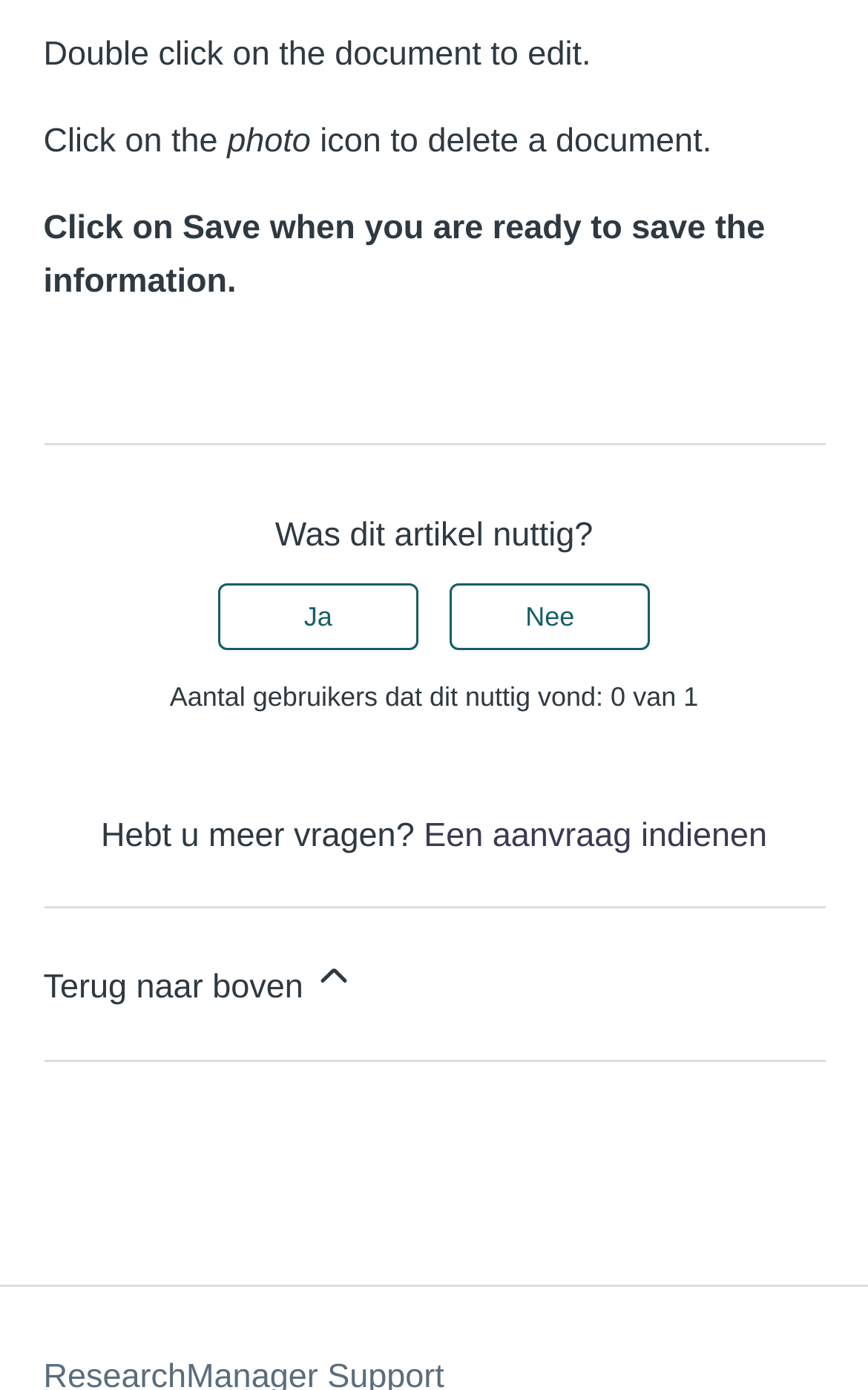What is the purpose of double clicking on the document?
Craft a detailed and extensive response to the question.

According to the static text 'Double click on the document to edit.' at the top of the page, double clicking on the document allows the user to edit it.